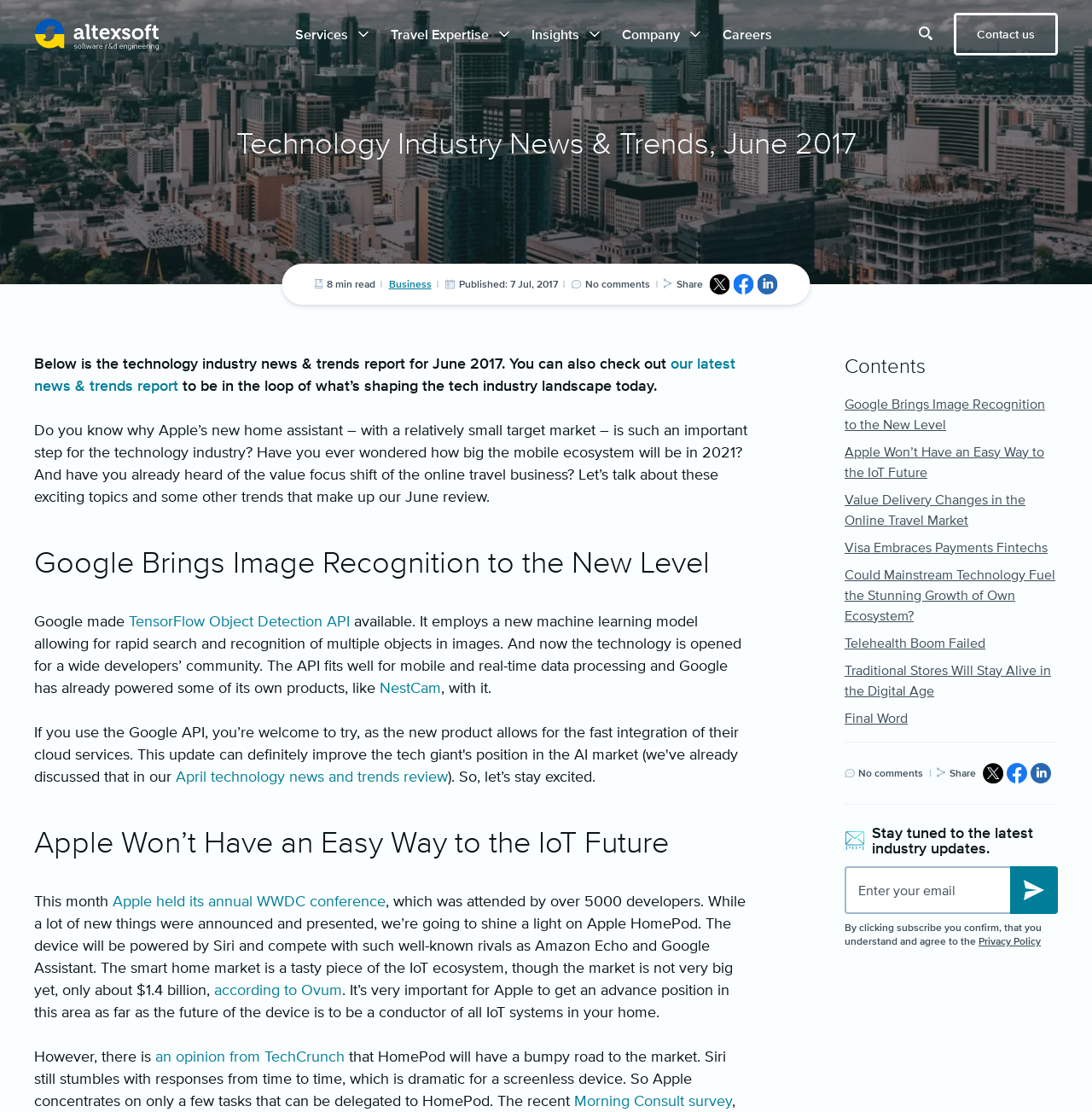Find the bounding box coordinates for the element described here: "Telehealth Boom Failed".

[0.773, 0.569, 0.902, 0.587]